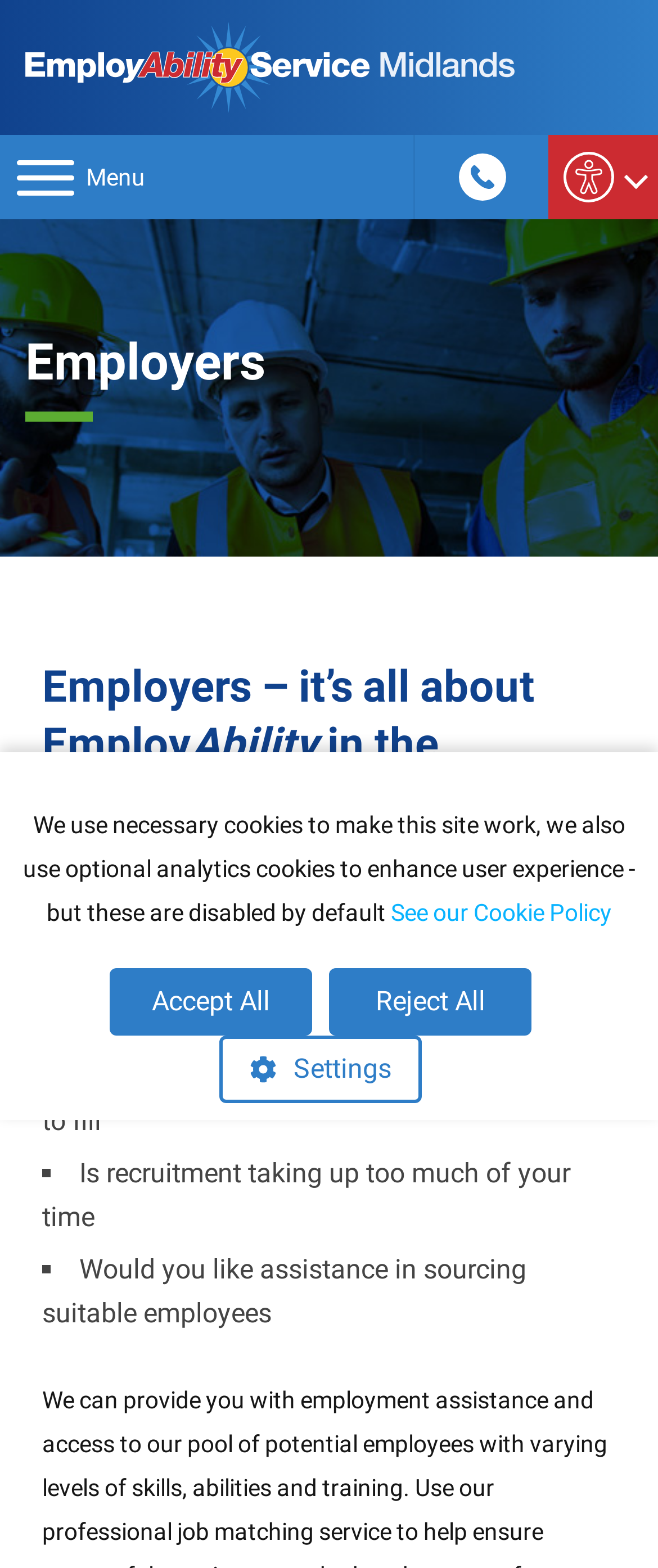Respond concisely with one word or phrase to the following query:
What are the recruitment needs mentioned on the webpage?

Three needs